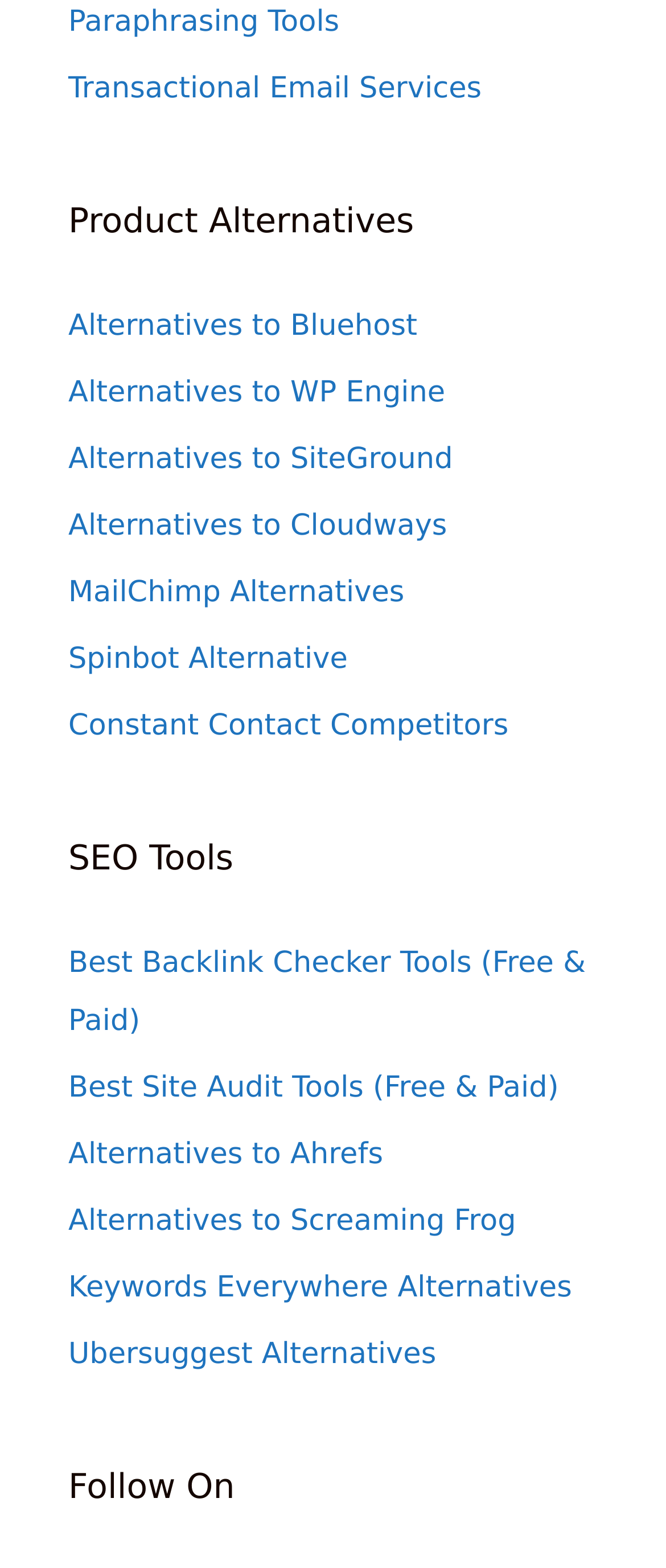From the element description Alternatives to Ahrefs, predict the bounding box coordinates of the UI element. The coordinates must be specified in the format (top-left x, top-left y, bottom-right x, bottom-right y) and should be within the 0 to 1 range.

[0.103, 0.726, 0.575, 0.747]